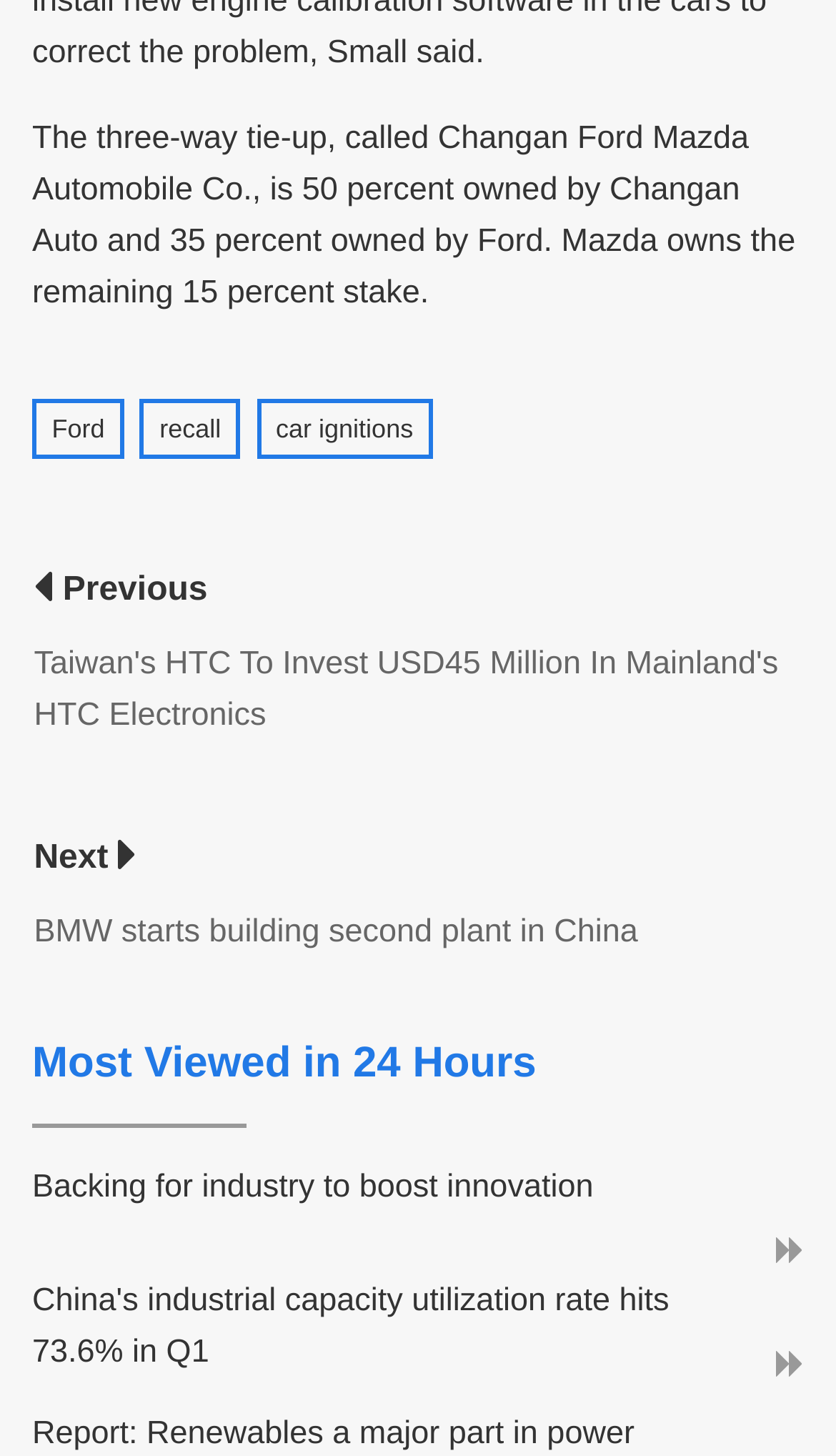Answer the following query with a single word or phrase:
How many links are there in the webpage?

6